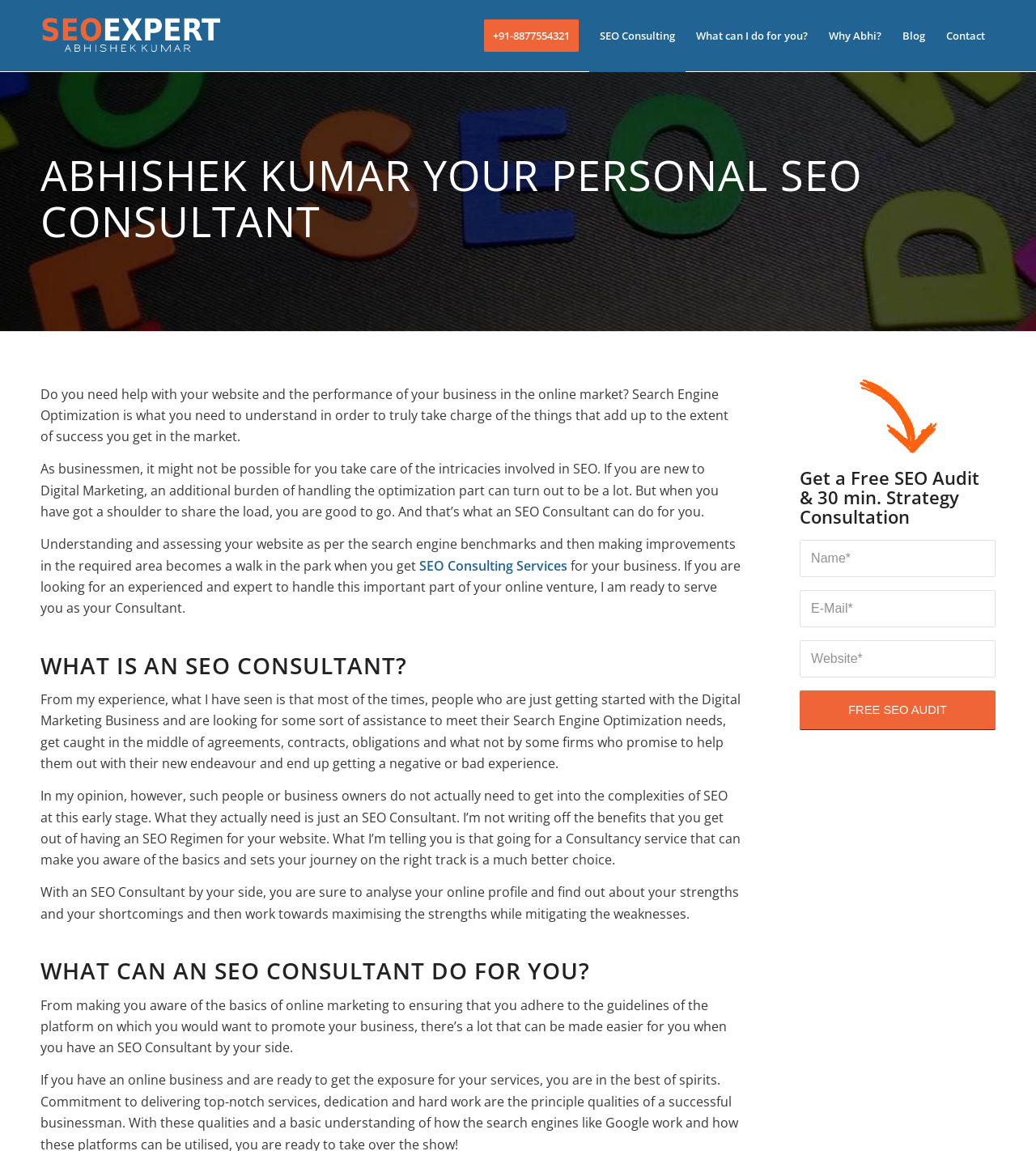What is the role of an SEO consultant in digital marketing?
Please use the image to deliver a detailed and complete answer.

According to the webpage, an SEO consultant can help set the journey on the right track by making the business owner aware of the basics of online marketing and ensuring that they adhere to the guidelines of the platform on which they want to promote their business.